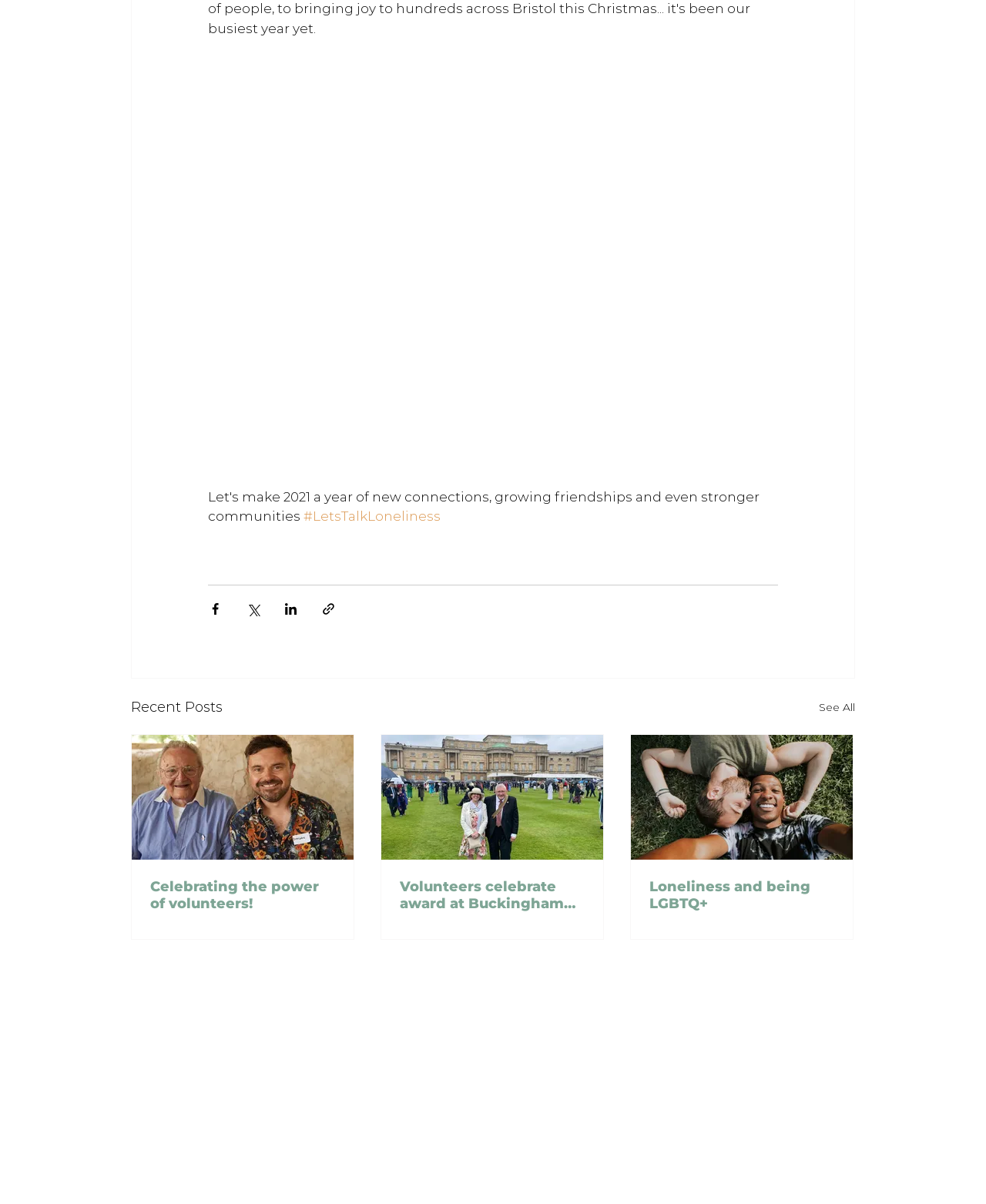Show the bounding box coordinates for the HTML element described as: "Loneliness and being LGBTQ+".

[0.659, 0.729, 0.846, 0.758]